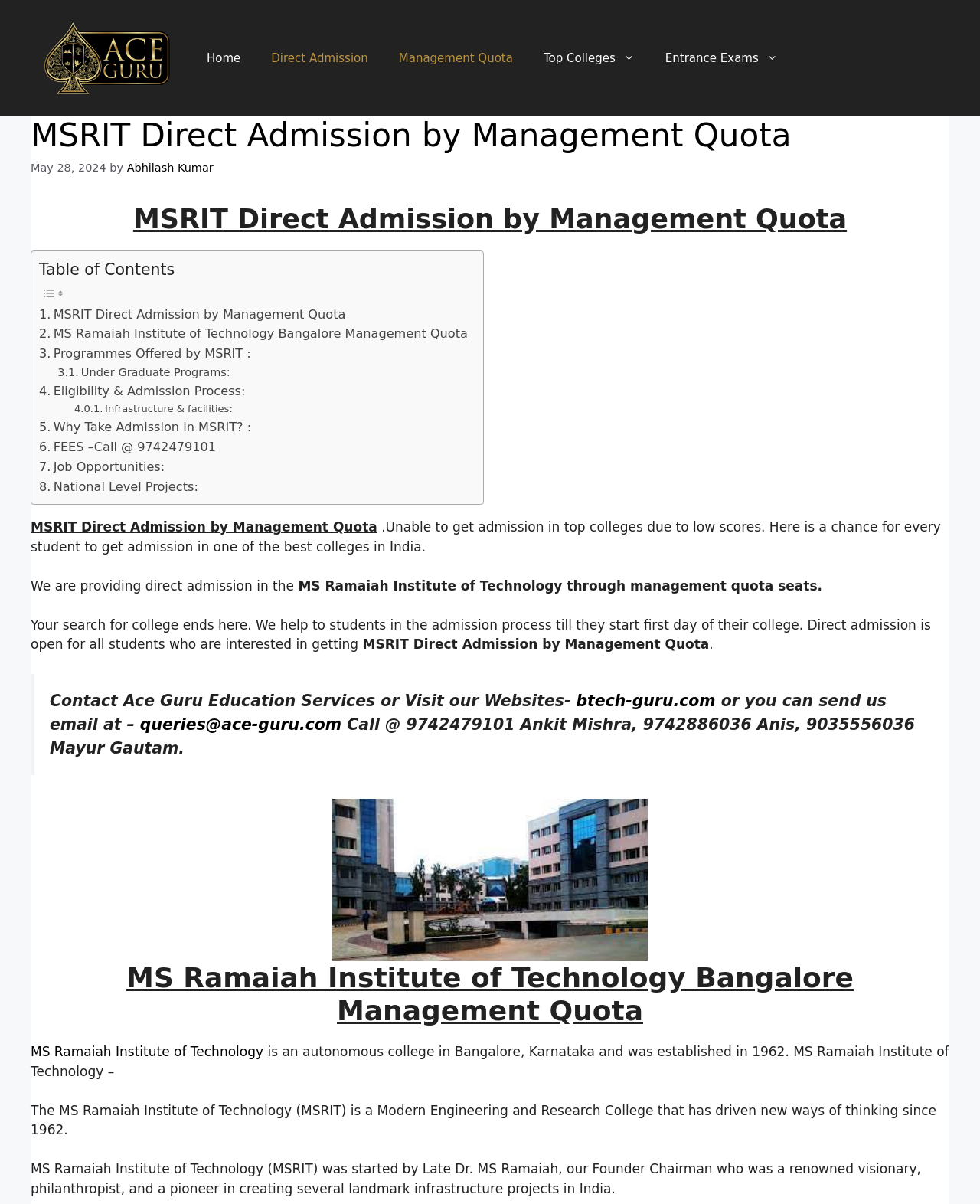Using the description "National Level Projects:", predict the bounding box of the relevant HTML element.

[0.04, 0.396, 0.202, 0.413]